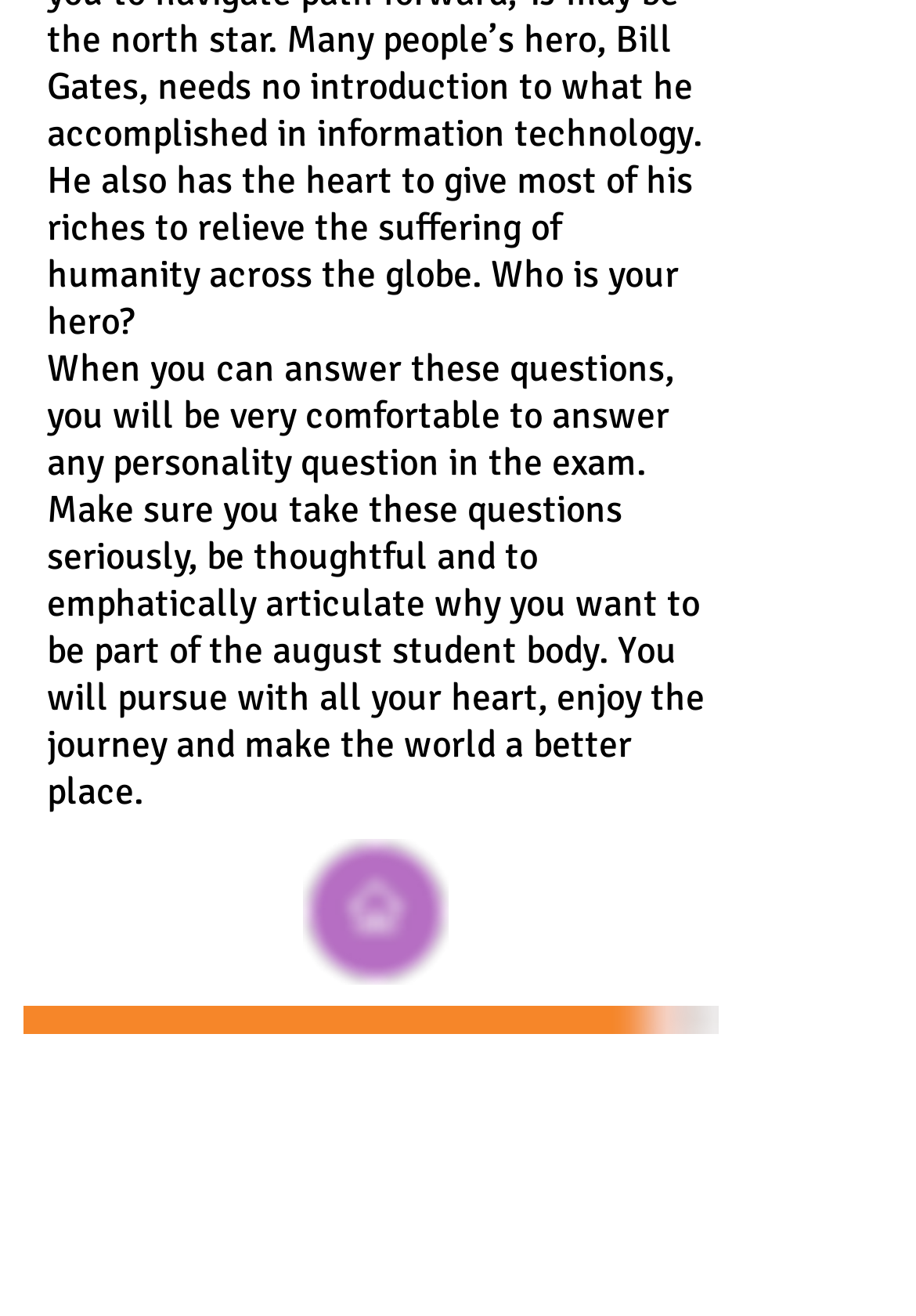Analyze the image and answer the question with as much detail as possible: 
What is the tone of the motivational message on the page?

The motivational message on the page has an encouraging tone, urging students to take the exam seriously, be thoughtful, and pursue their goals with all their heart. The tone is positive and motivational, aiming to inspire students to do their best.